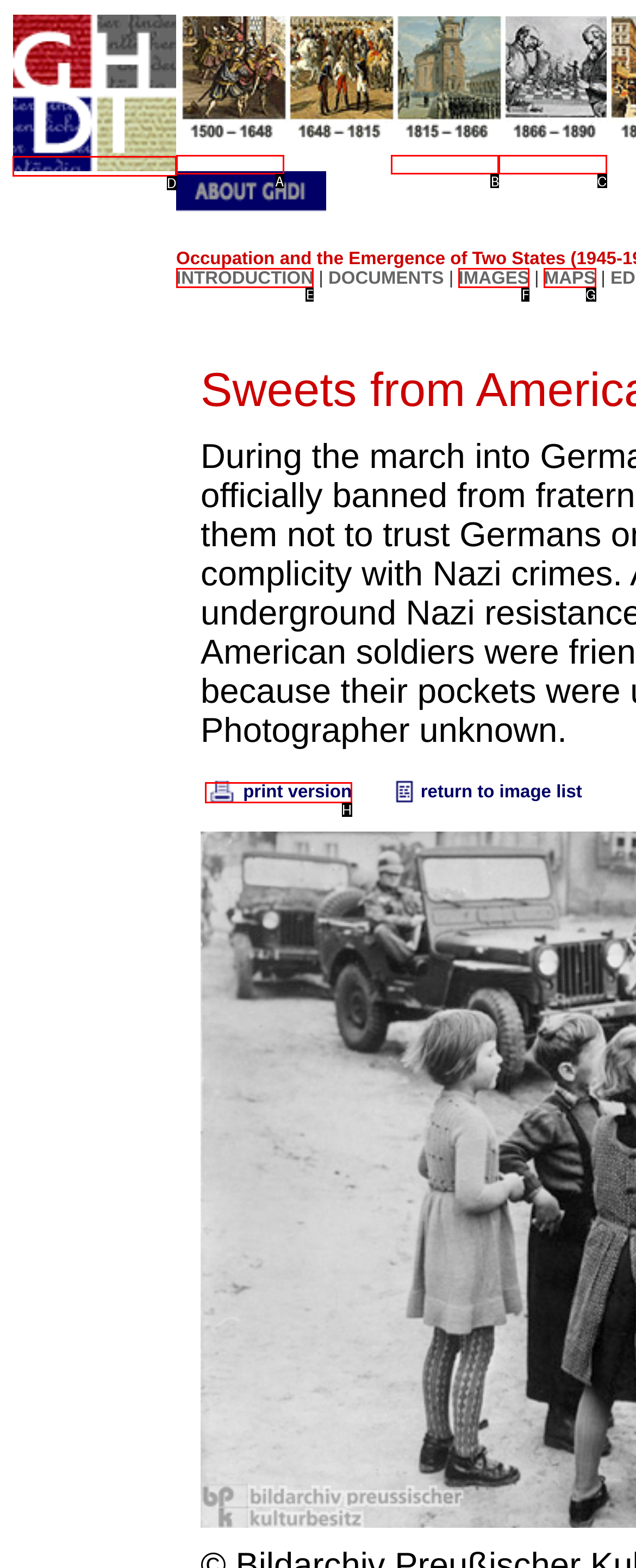Choose the HTML element you need to click to achieve the following task: print version
Respond with the letter of the selected option from the given choices directly.

H